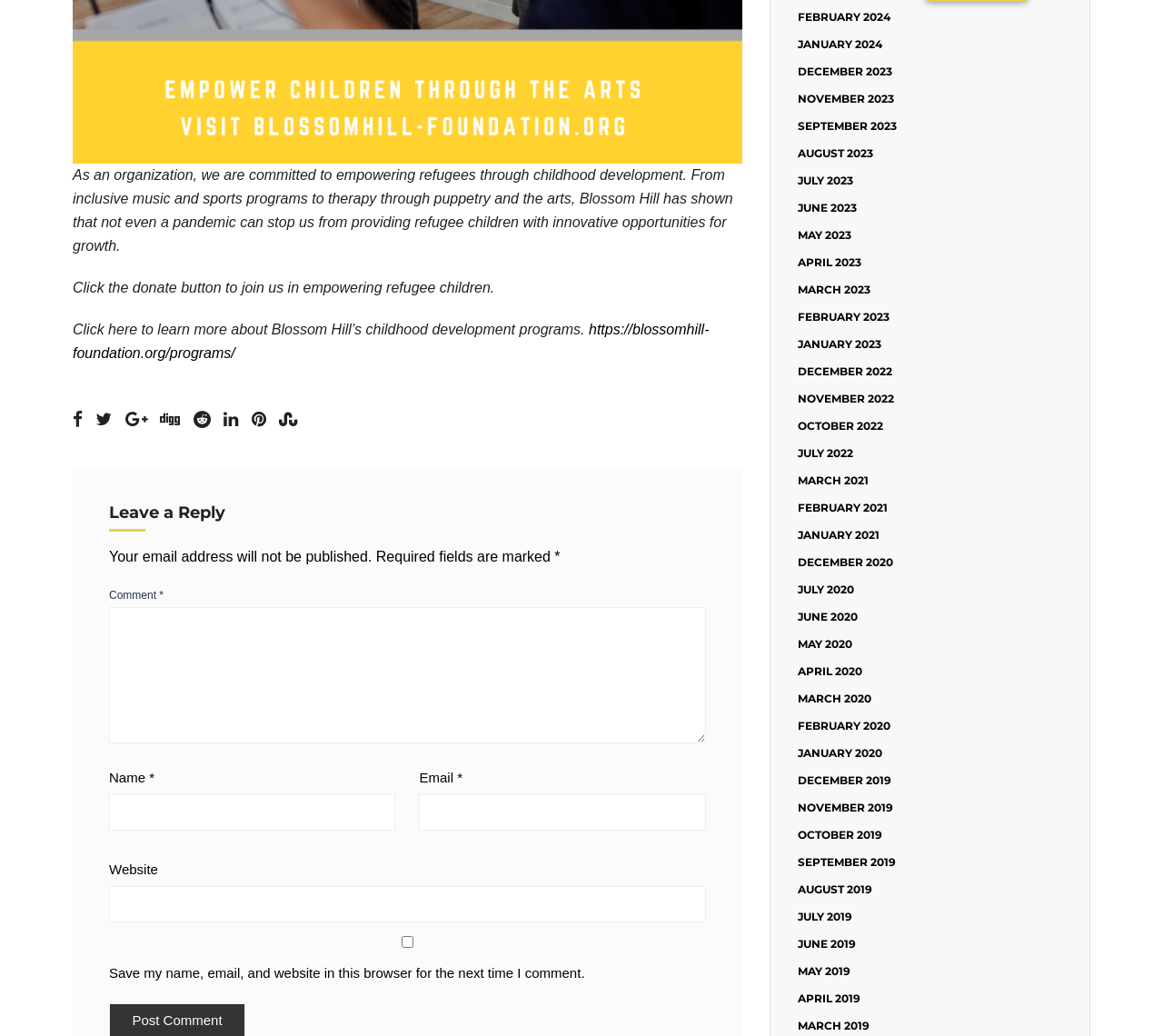Determine the bounding box coordinates of the clickable element to complete this instruction: "Click the donate button". Provide the coordinates in the format of four float numbers between 0 and 1, [left, top, right, bottom].

[0.062, 0.27, 0.425, 0.285]